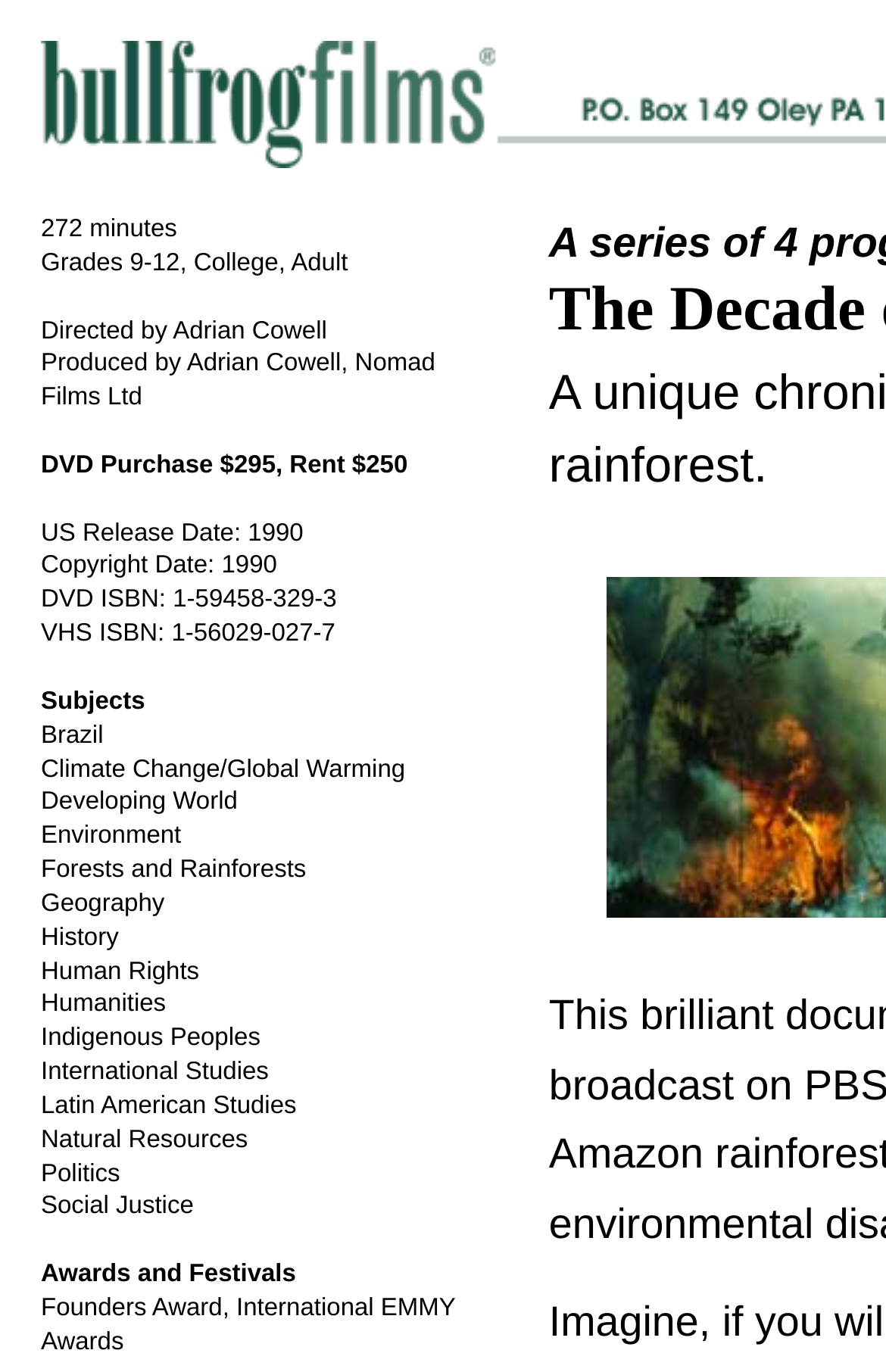Please look at the image and answer the question with a detailed explanation: Who directed the documentary?

The answer can be found in the StaticText element with the text 'Directed by Adrian Cowell' which is located at the top of the webpage.